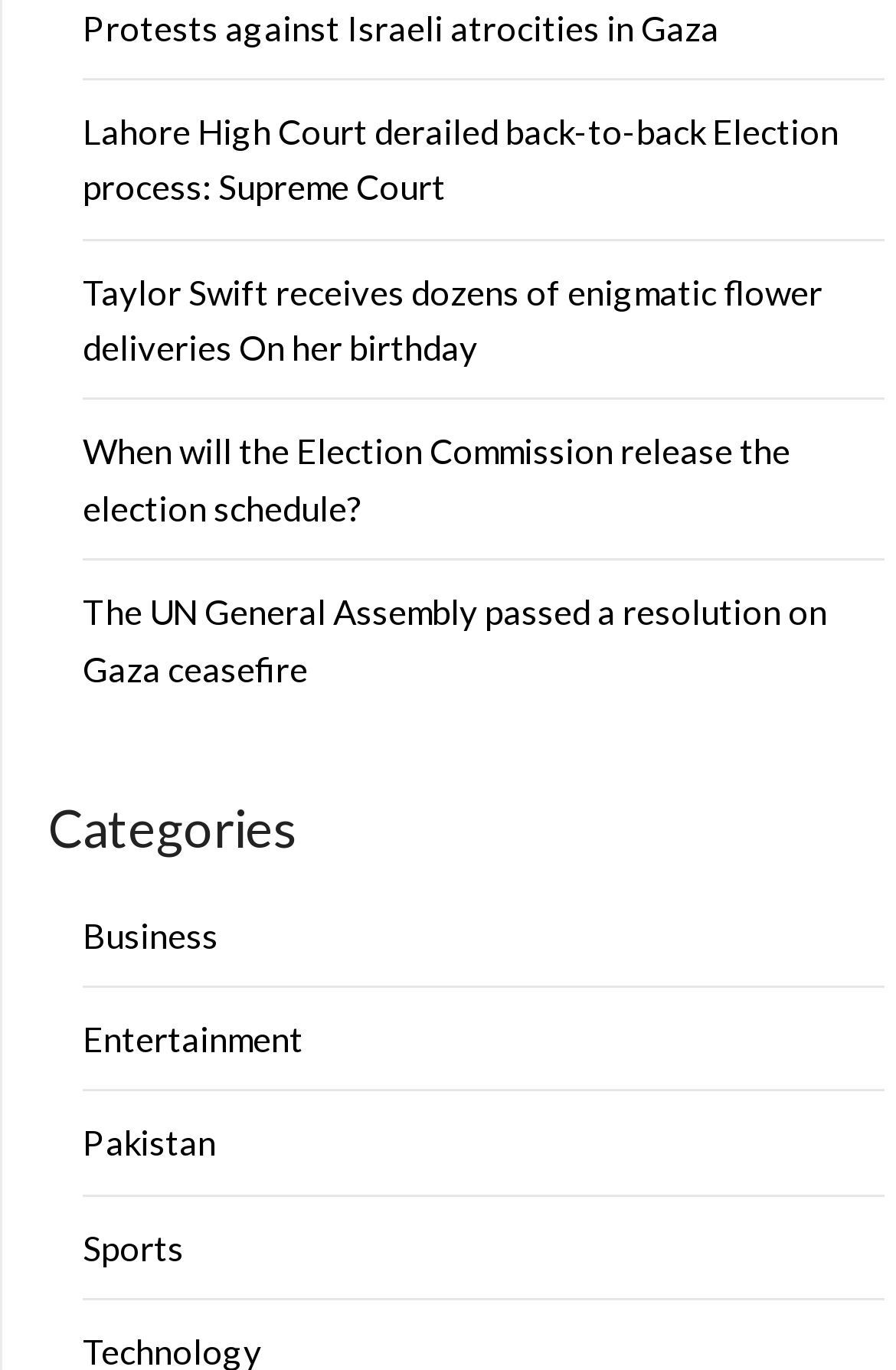Please answer the following question using a single word or phrase: 
What is the topic of the first link?

Protests against Israeli atrocities in Gaza